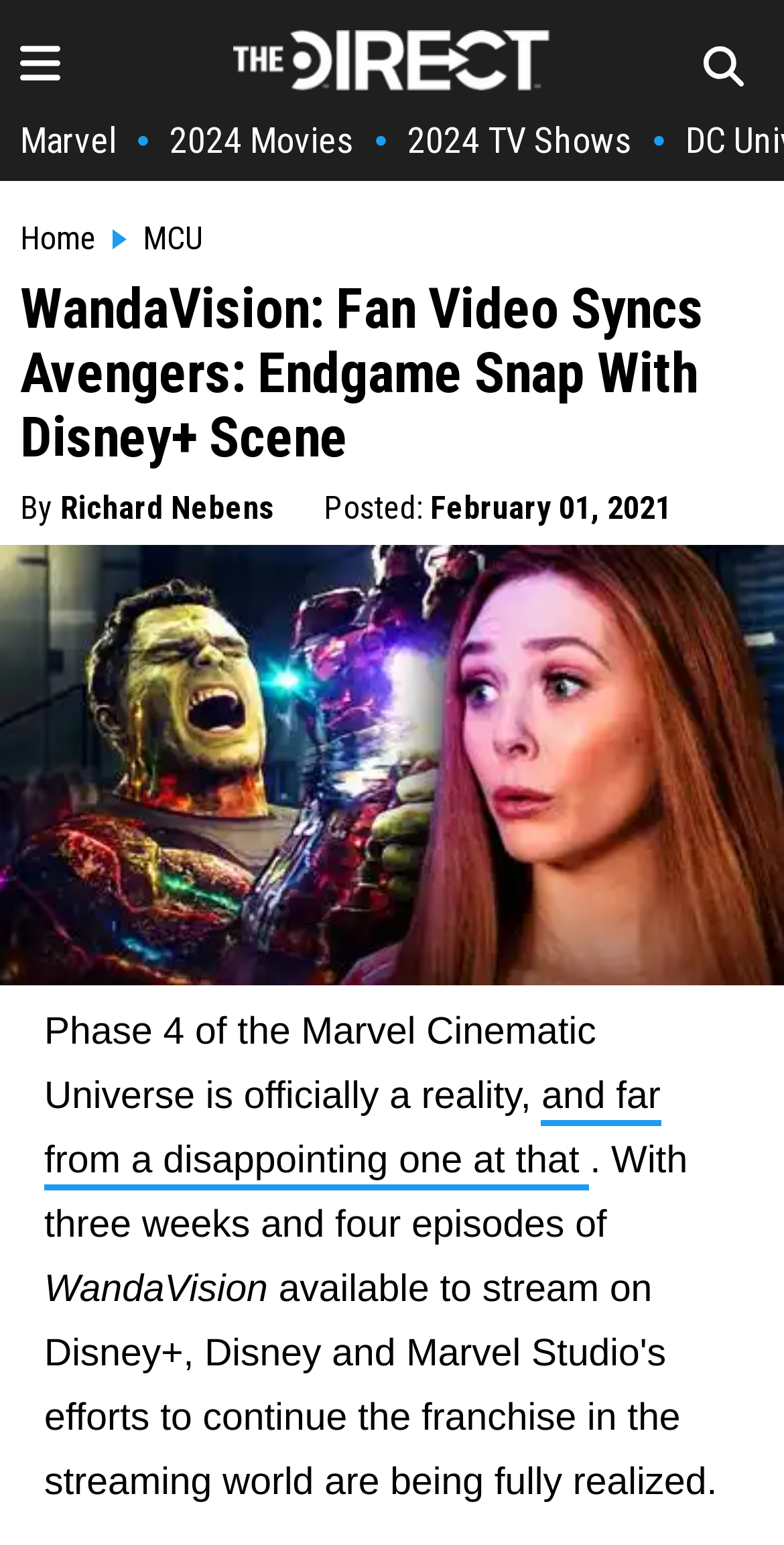Answer briefly with one word or phrase:
What is the main image on the page?

Hulk snap, Wanda